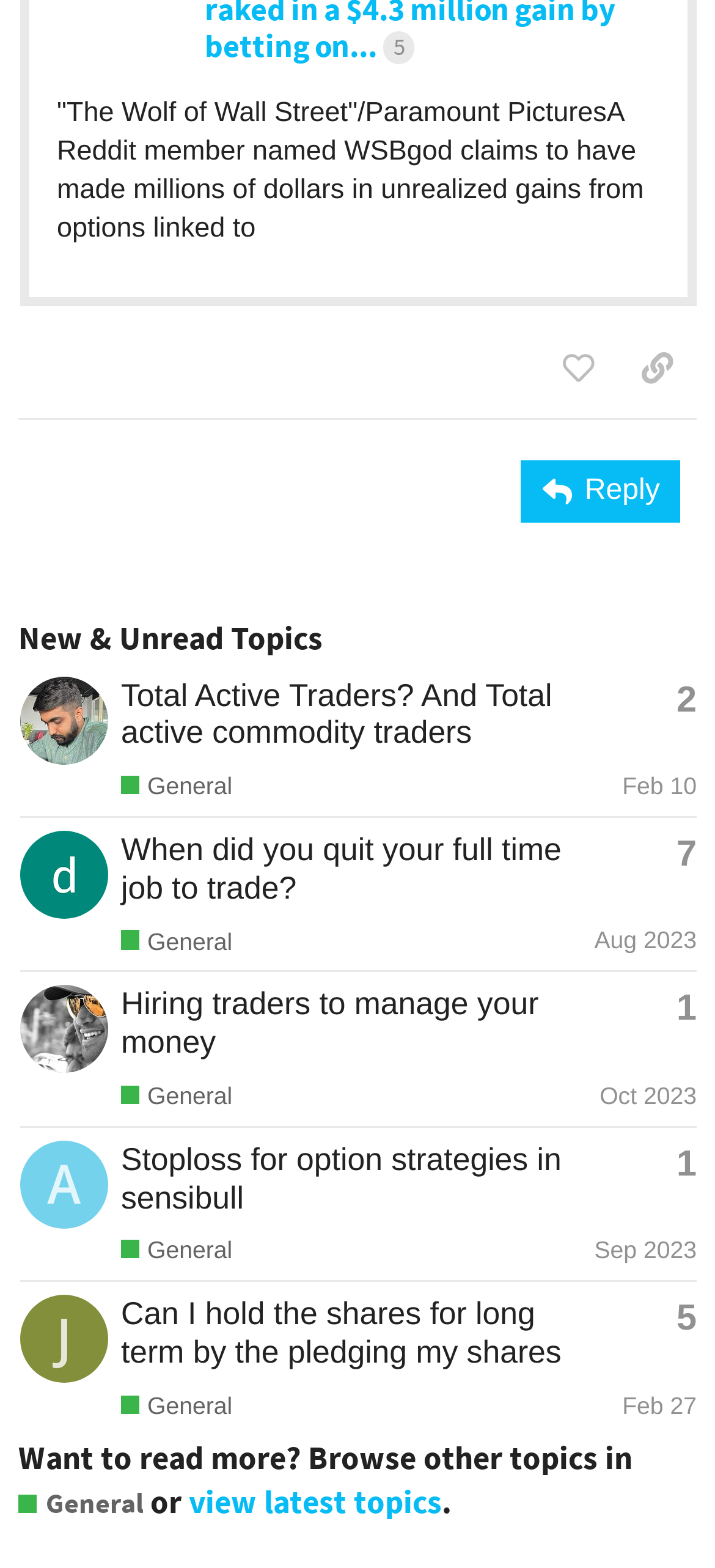Locate the bounding box coordinates of the clickable region necessary to complete the following instruction: "Copy a link to this post to clipboard". Provide the coordinates in the format of four float numbers between 0 and 1, i.e., [left, top, right, bottom].

[0.864, 0.213, 0.974, 0.257]